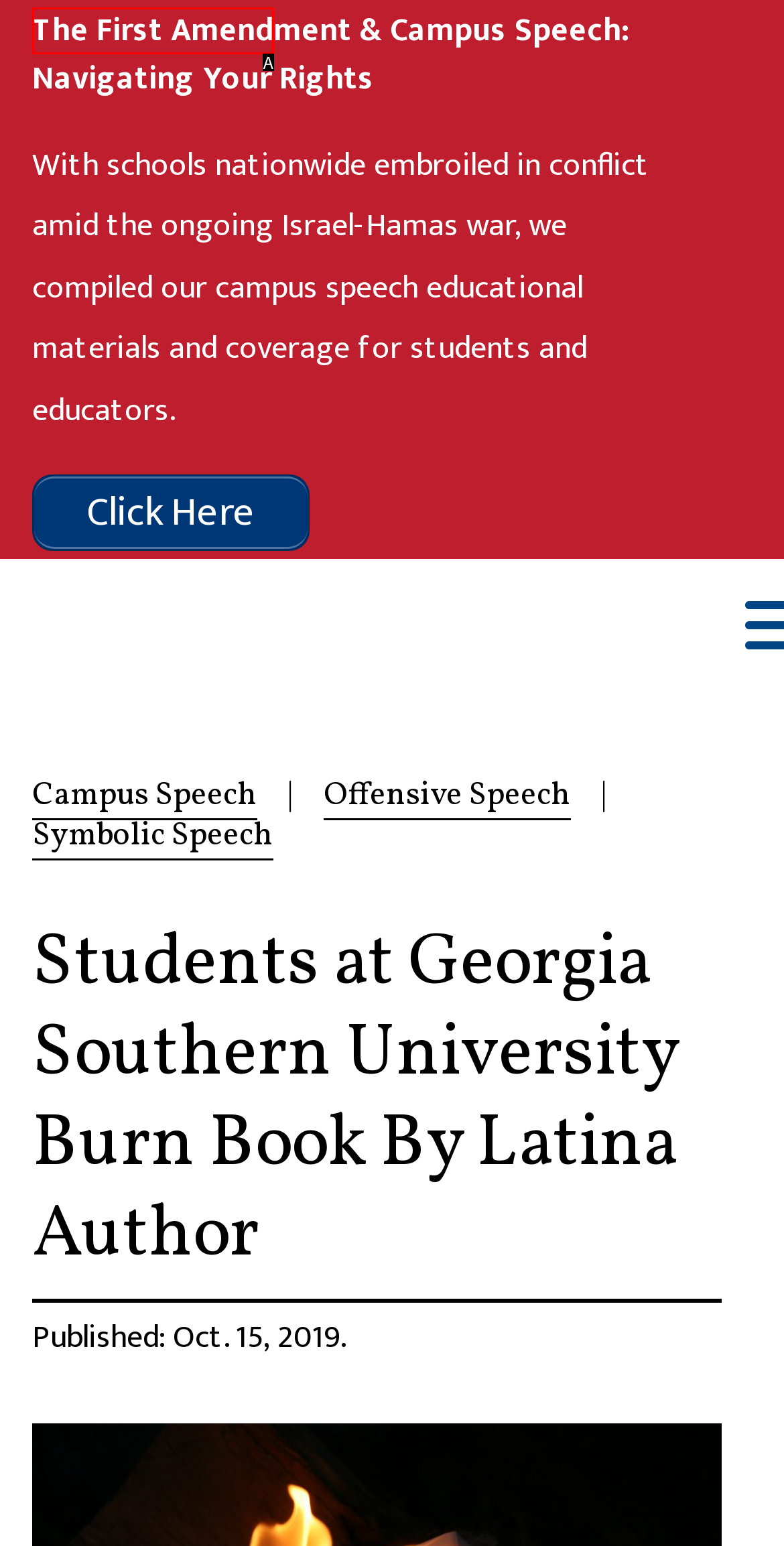Determine the HTML element that best matches this description: Symbolic Speech from the given choices. Respond with the corresponding letter.

A